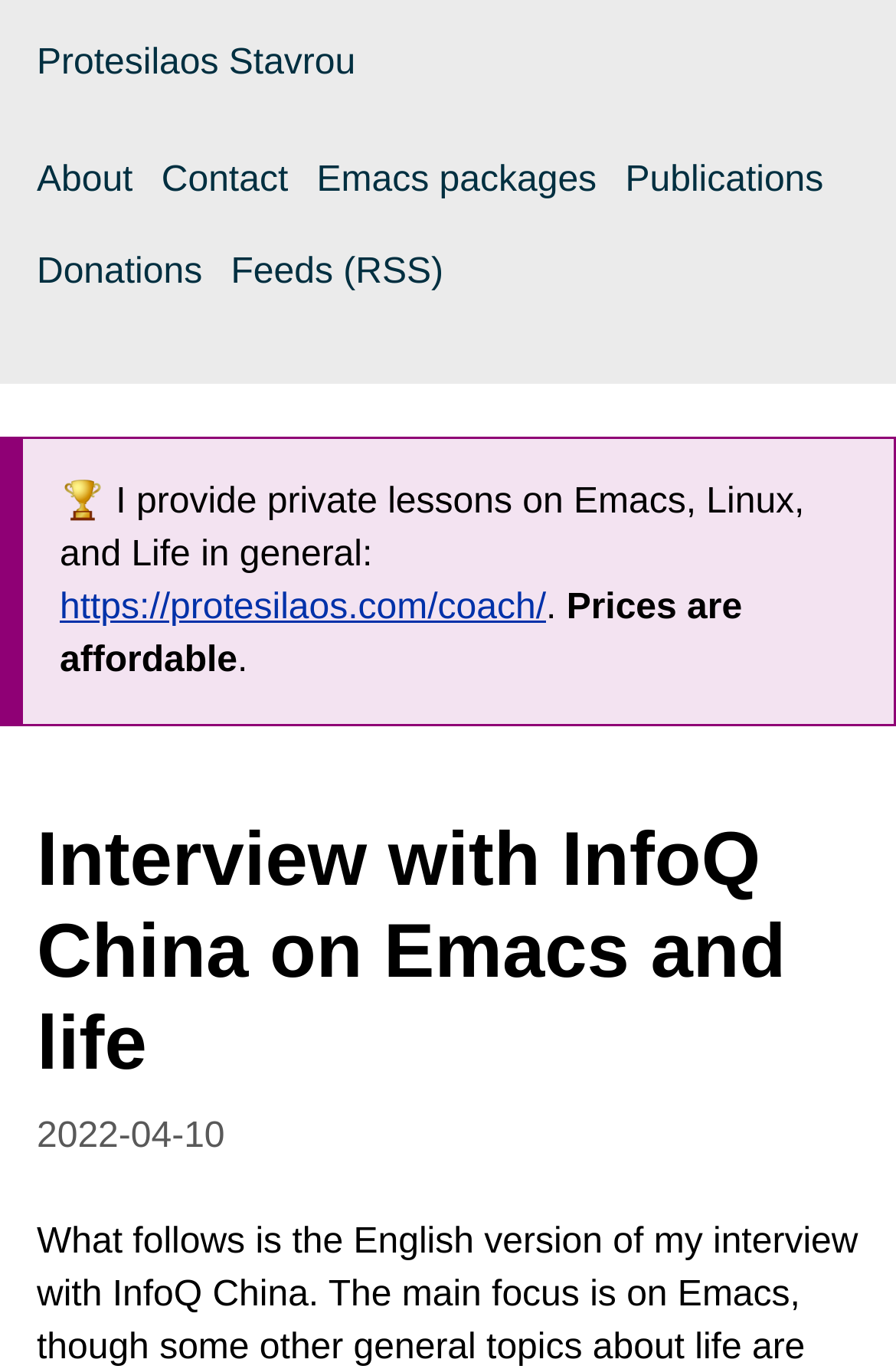Find the bounding box coordinates of the element you need to click on to perform this action: 'Submit a query'. The coordinates should be represented by four float values between 0 and 1, in the format [left, top, right, bottom].

None